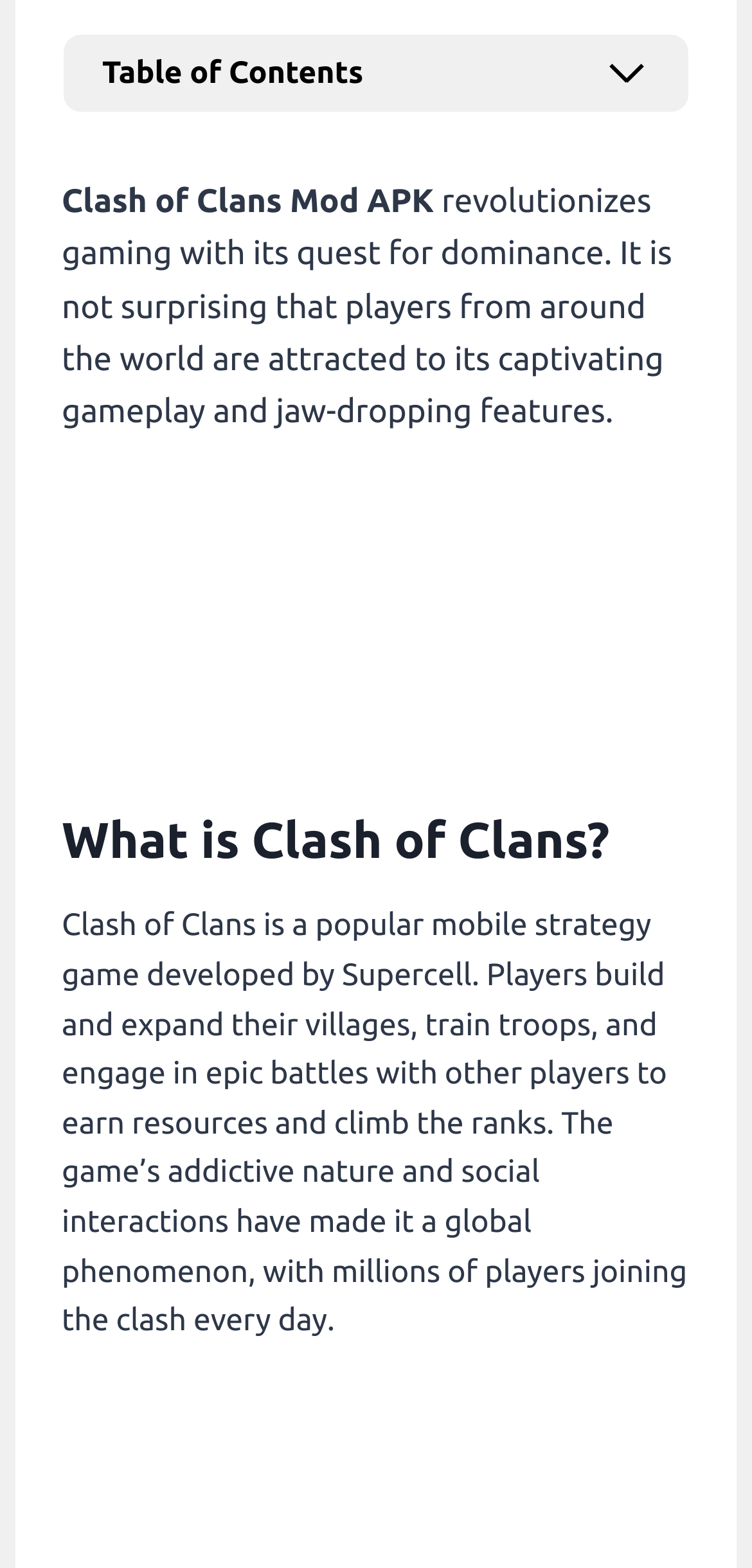Determine the bounding box coordinates of the region to click in order to accomplish the following instruction: "View A Cornucopia of Wealth: Unlimited Resources". Provide the coordinates as four float numbers between 0 and 1, specifically [left, top, right, bottom].

[0.21, 0.143, 0.687, 0.196]